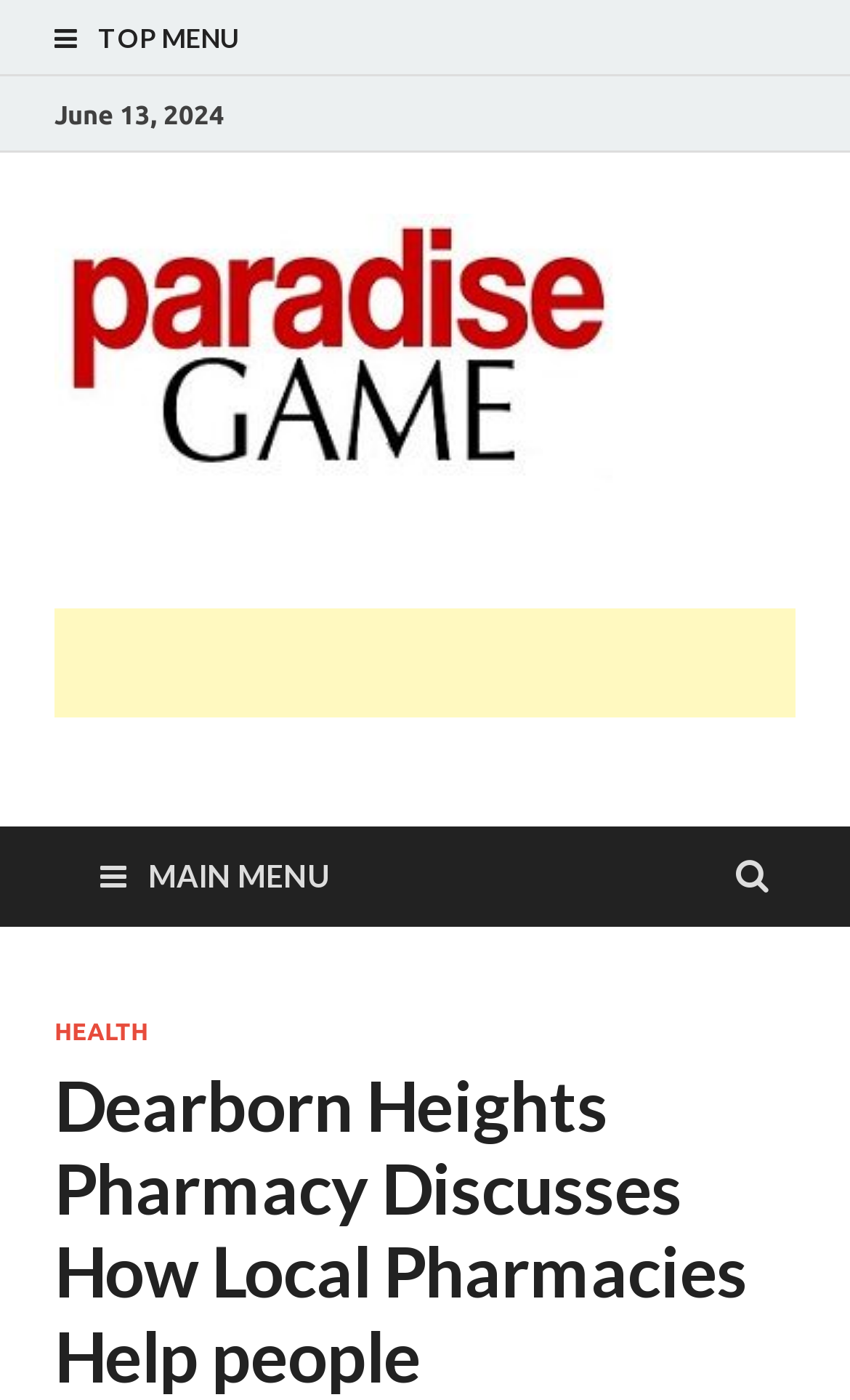What is the name of the blog mentioned on the webpage?
From the details in the image, answer the question comprehensively.

I found the name of the blog 'My WordPress Blog' by looking at the StaticText element with bounding box coordinates [0.787, 0.187, 0.969, 0.279] which is a child element of the link 'My Blog'.